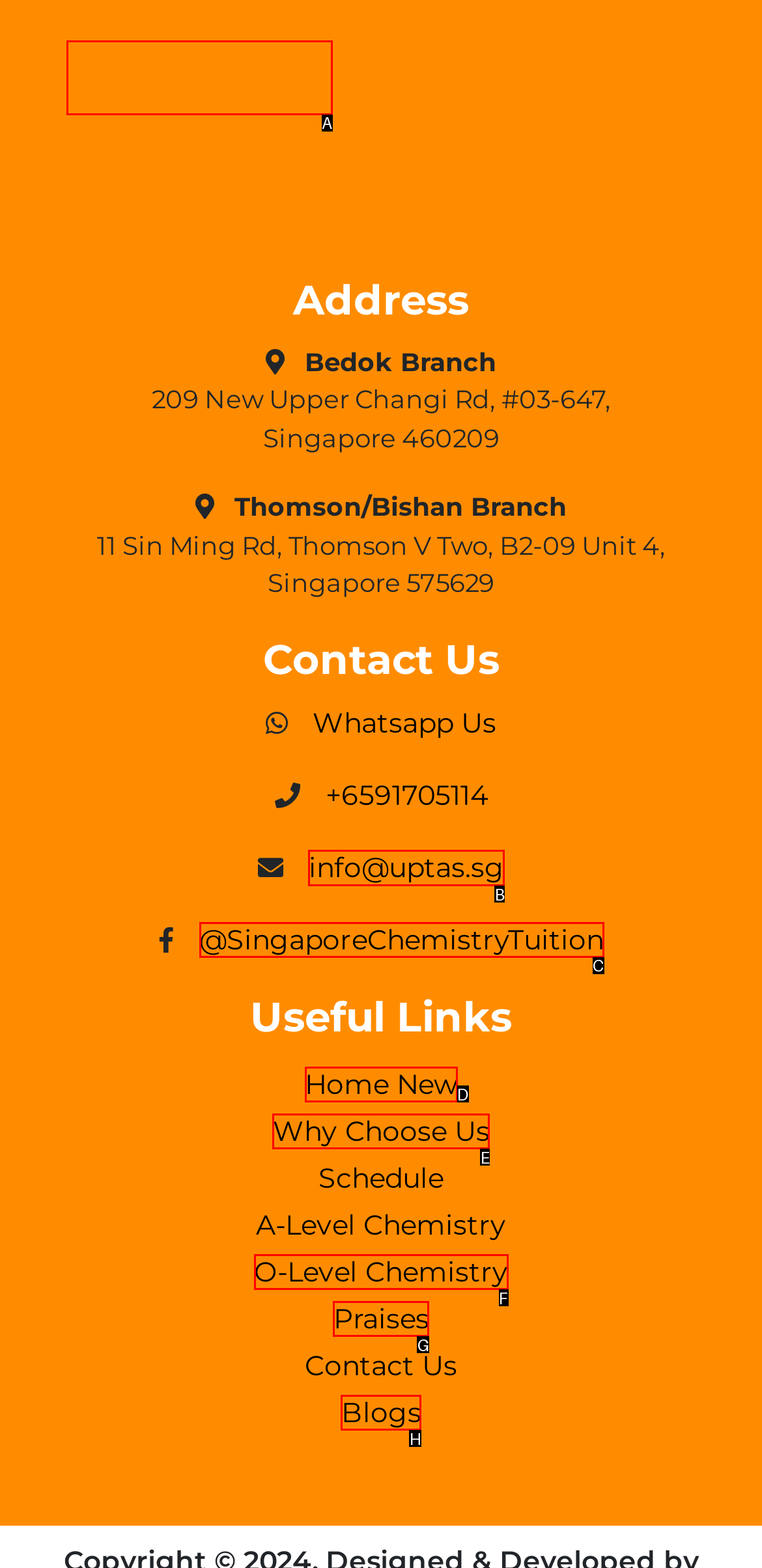Among the marked elements in the screenshot, which letter corresponds to the UI element needed for the task: send email to info@uptas.sg?

B